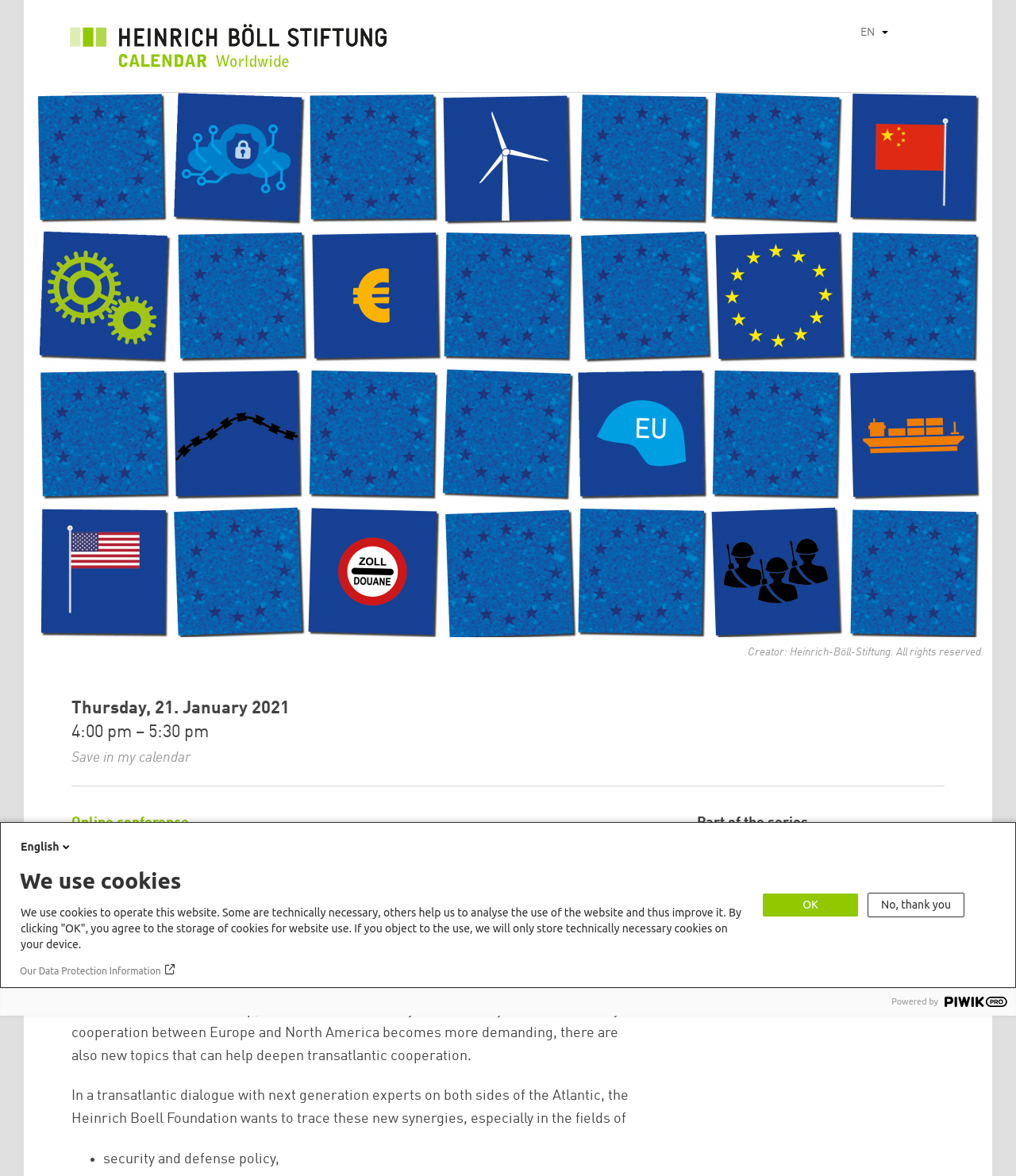What is the language of the conference?
Provide a comprehensive and detailed answer to the question.

I found the answer by looking at the DescriptionList element with the term 'Language' and its corresponding details which include 'German' and 'English'.